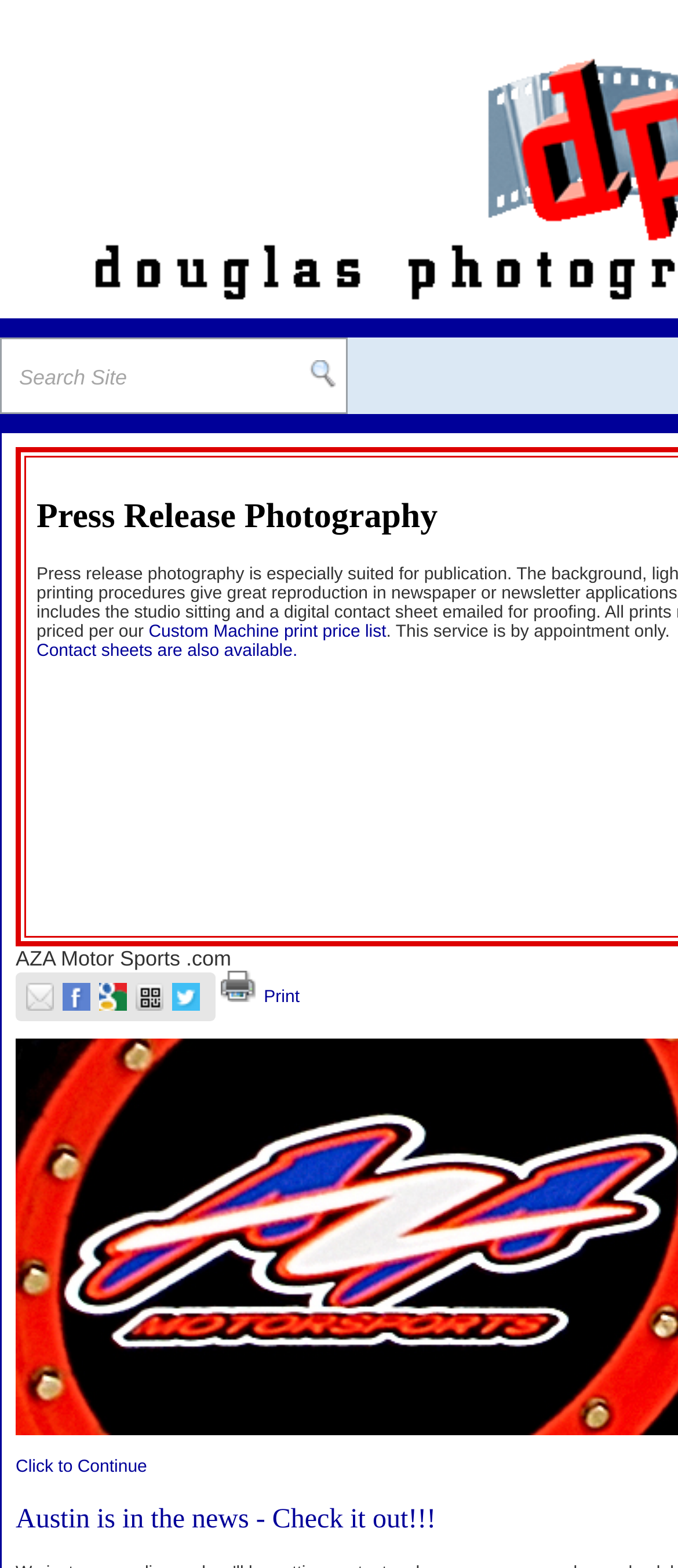Please identify the bounding box coordinates for the region that you need to click to follow this instruction: "View press release photography".

[0.054, 0.317, 0.645, 0.341]